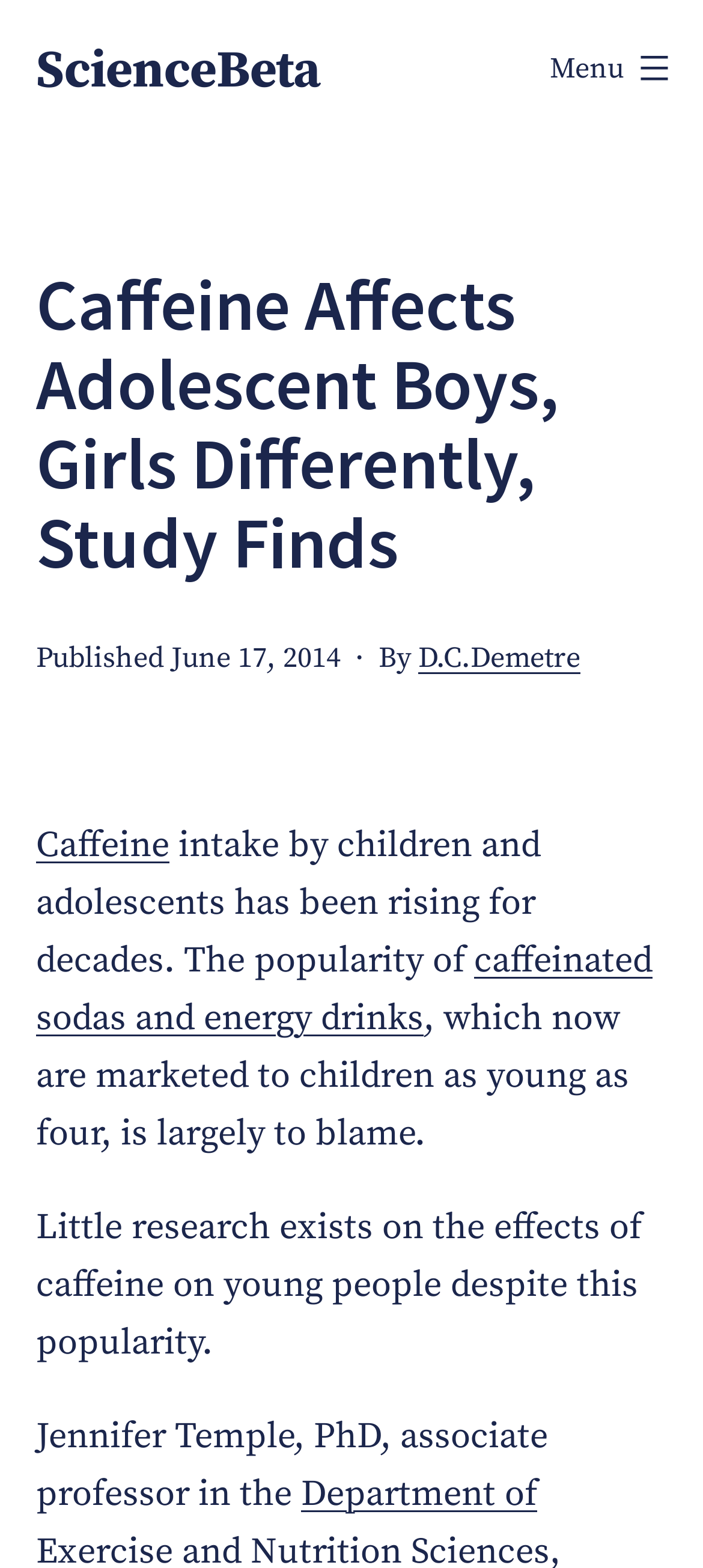Please extract the primary headline from the webpage.

Caffeine Affects Adolescent Boys, Girls Differently, Study Finds